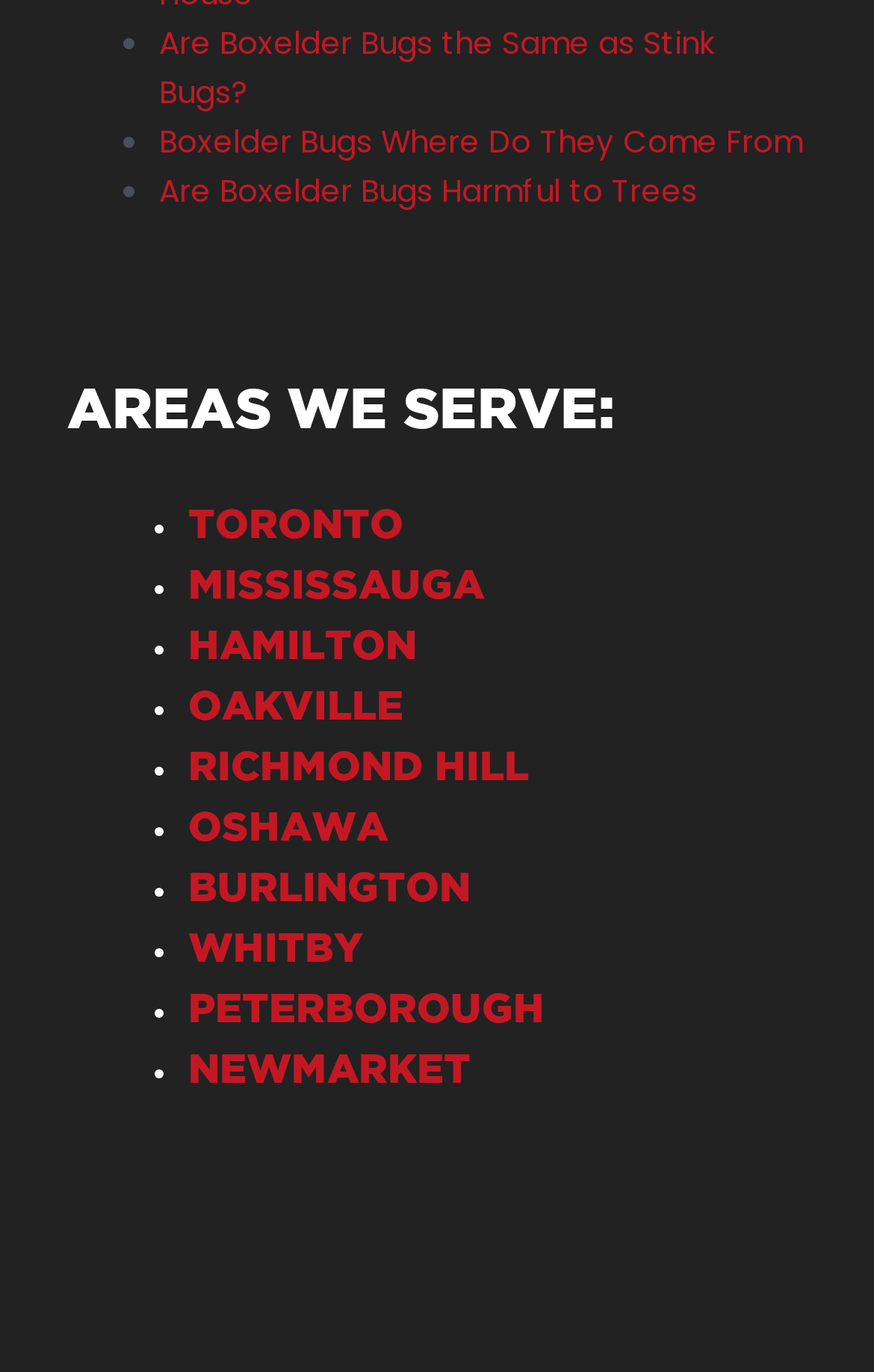Identify the bounding box of the HTML element described as: "RICHMOND HILL".

[0.215, 0.548, 0.605, 0.574]